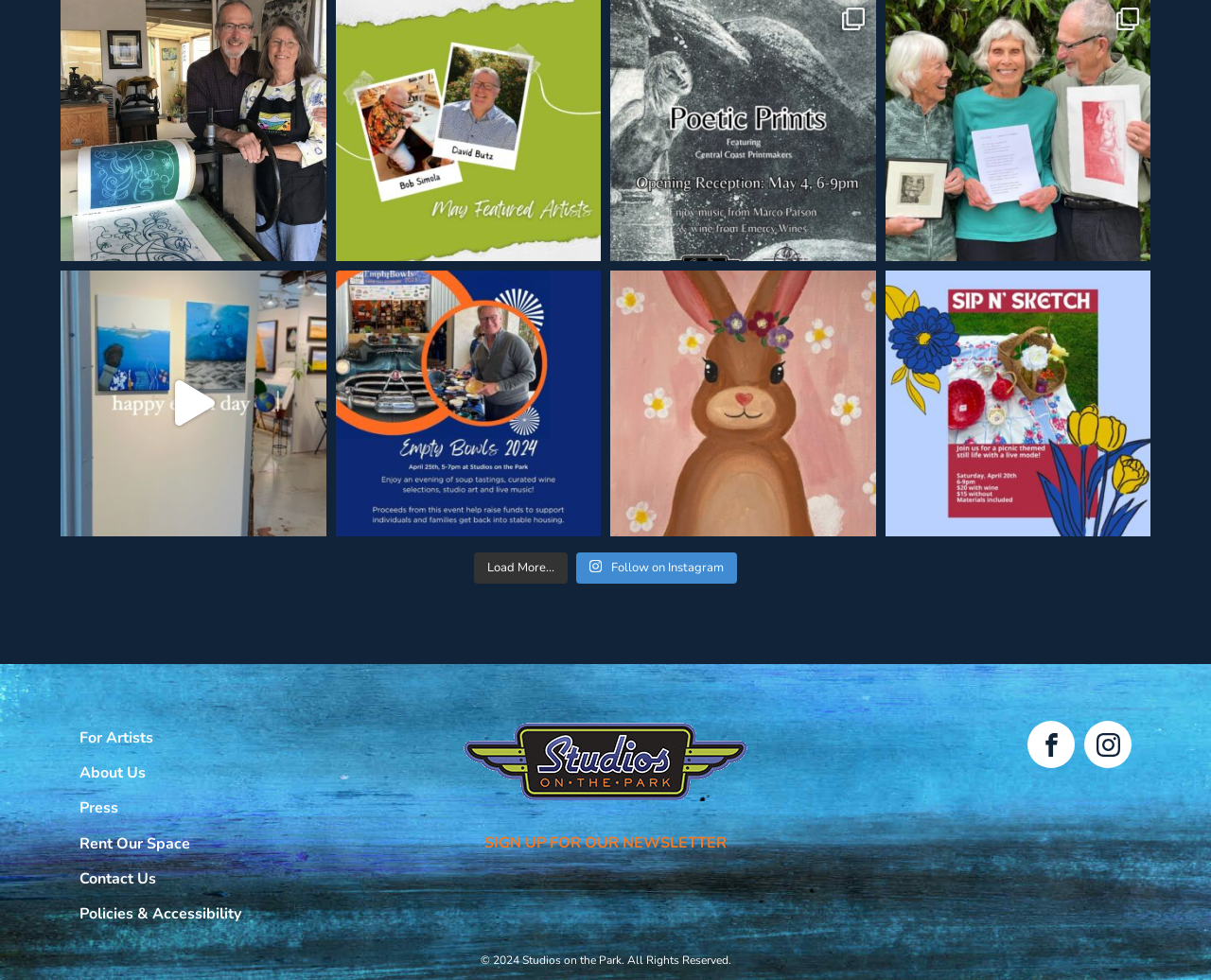Locate the bounding box coordinates of the element that needs to be clicked to carry out the instruction: "Purchase ticket for Empty Bowls Fundraiser". The coordinates should be given as four float numbers ranging from 0 to 1, i.e., [left, top, right, bottom].

[0.277, 0.276, 0.496, 0.547]